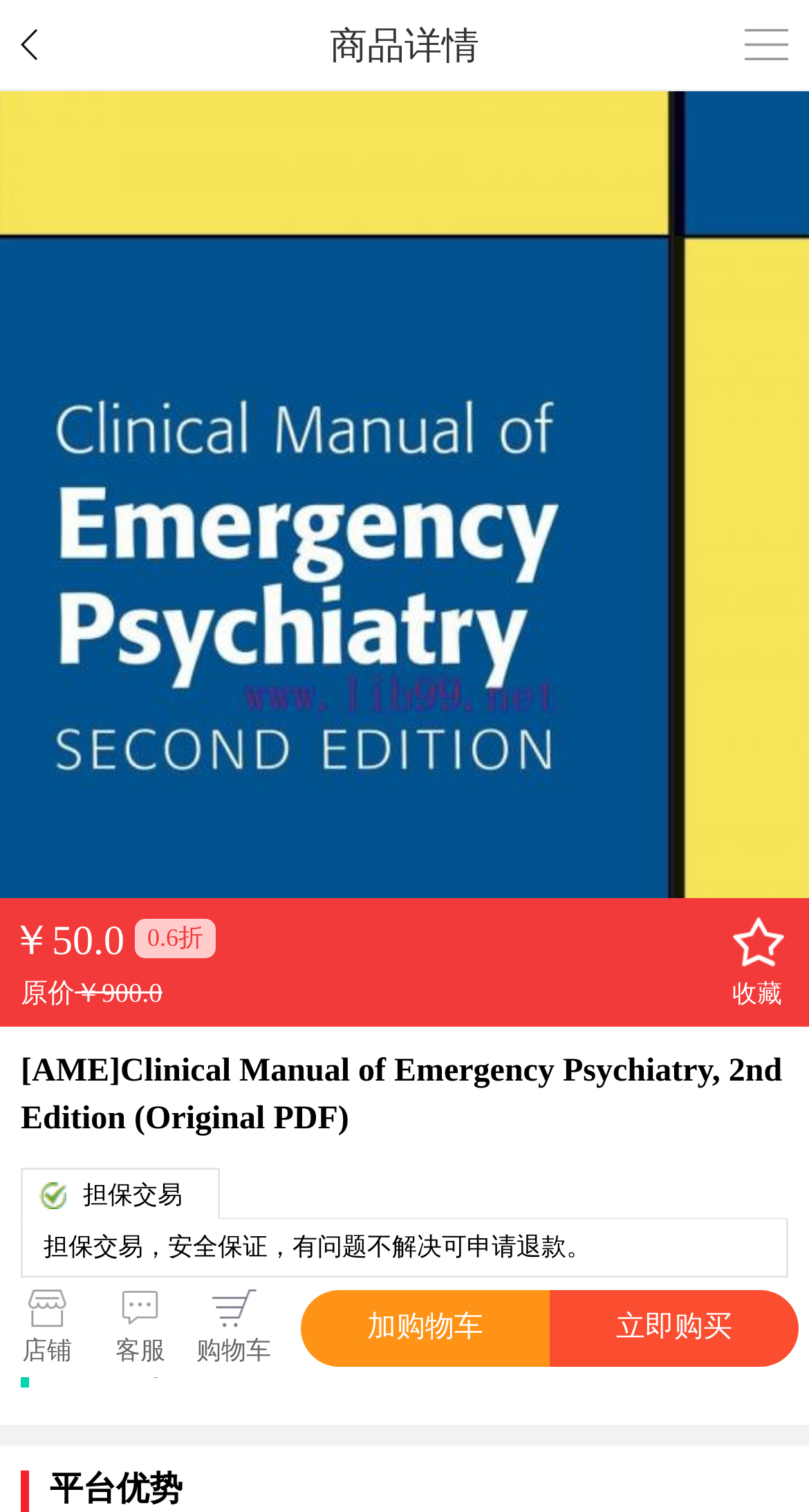Provide the bounding box coordinates for the UI element that is described as: "parent_node: 商品详情".

[0.026, 0.019, 0.128, 0.059]